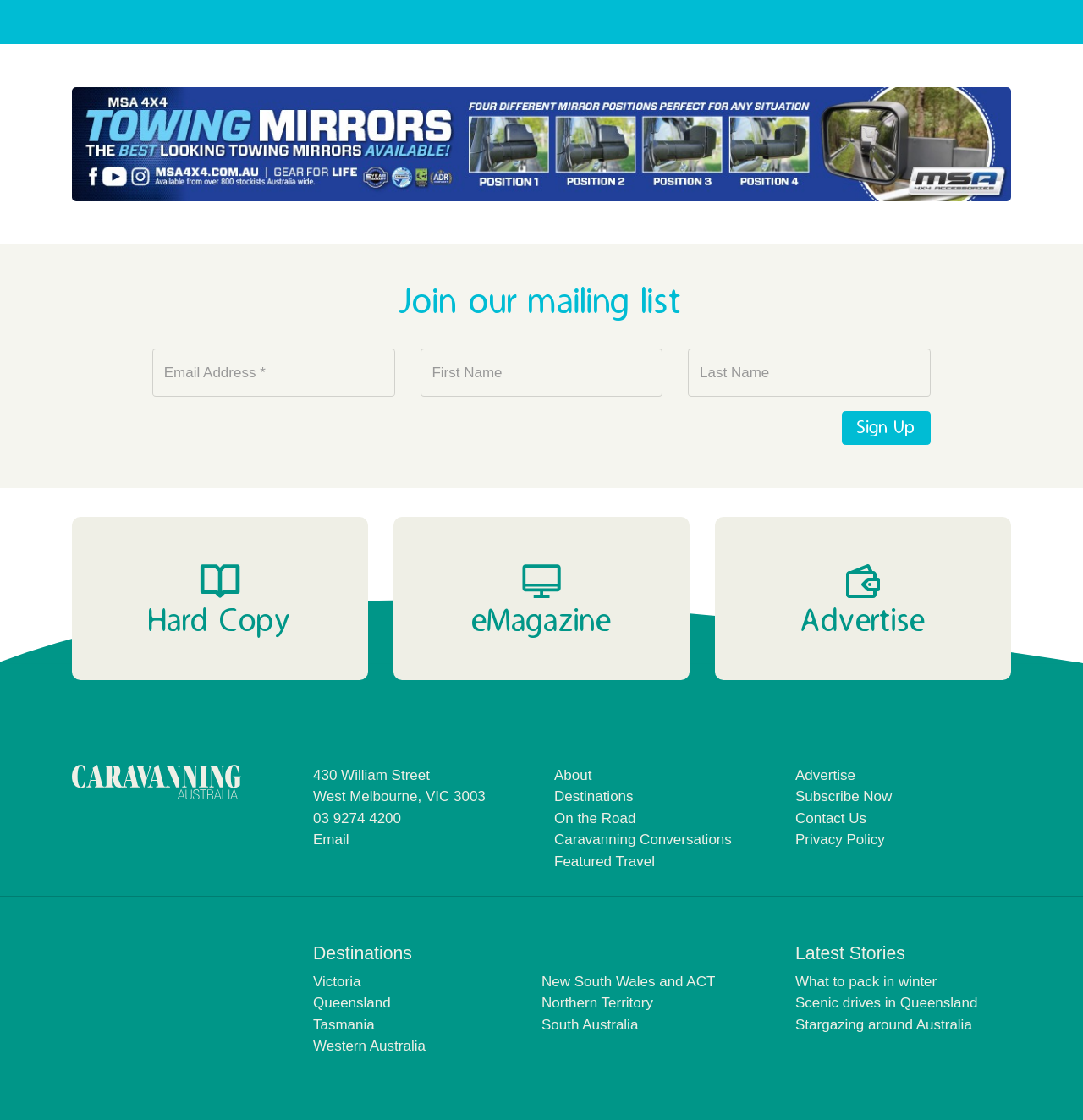What is the address of the organization?
Using the screenshot, give a one-word or short phrase answer.

430 William Street, West Melbourne, VIC 3003